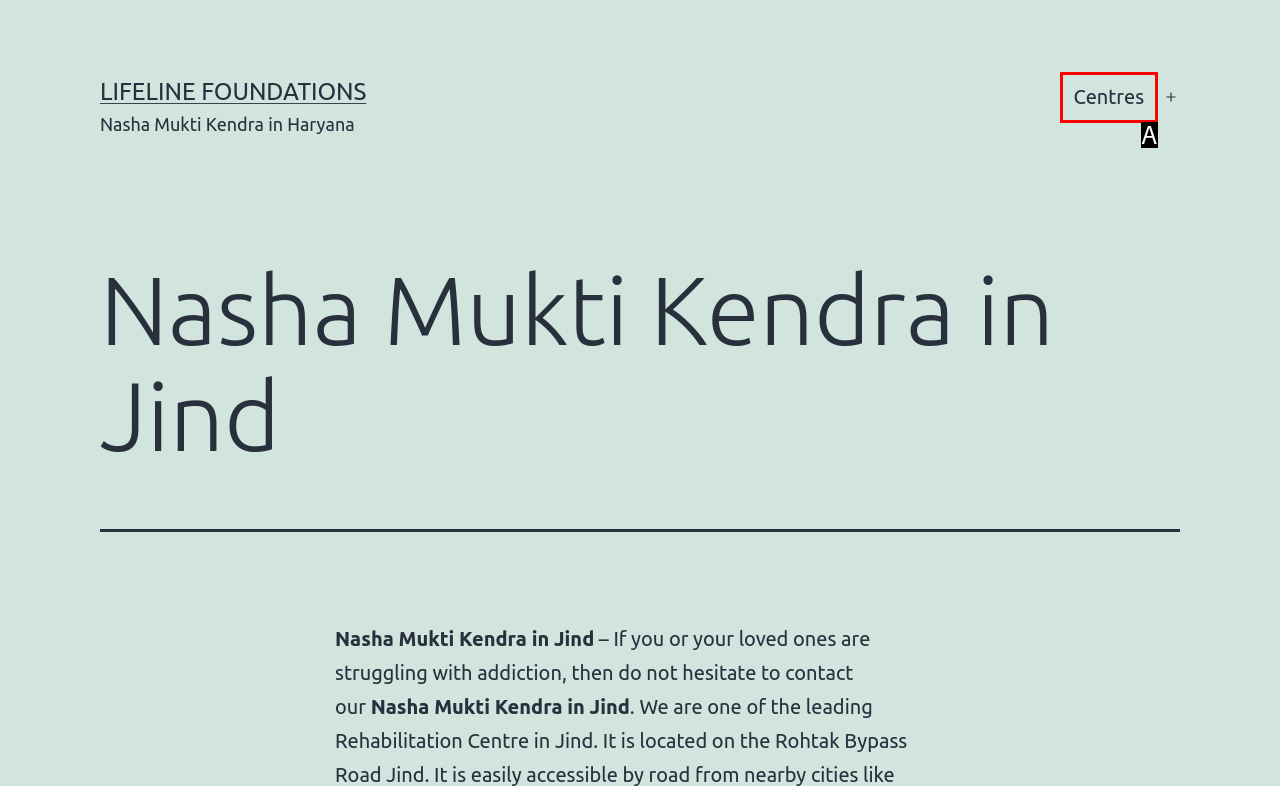Choose the HTML element that best fits the description: Centres. Answer with the option's letter directly.

A